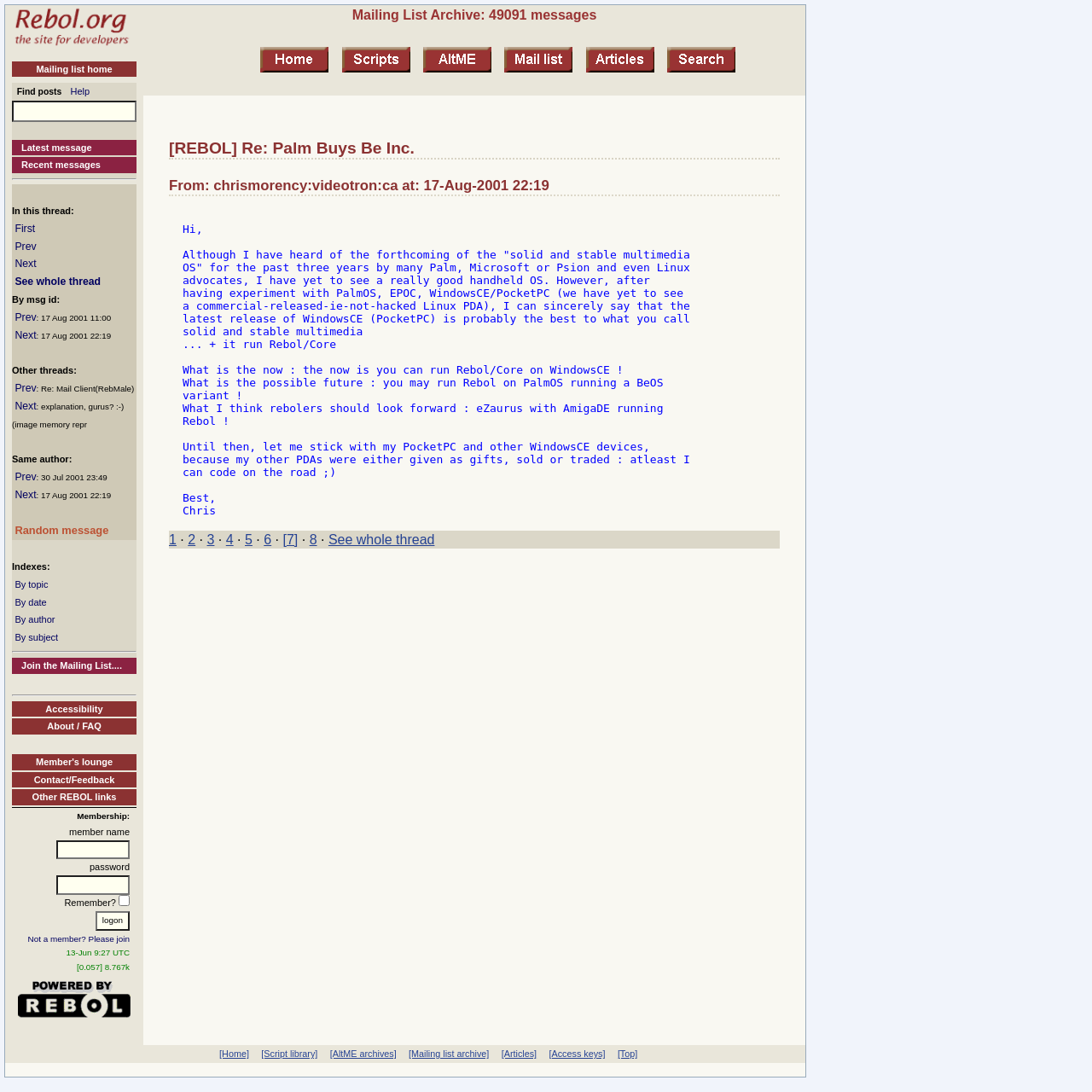Answer the question briefly using a single word or phrase: 
How many messages are in the mailing list archive?

49091